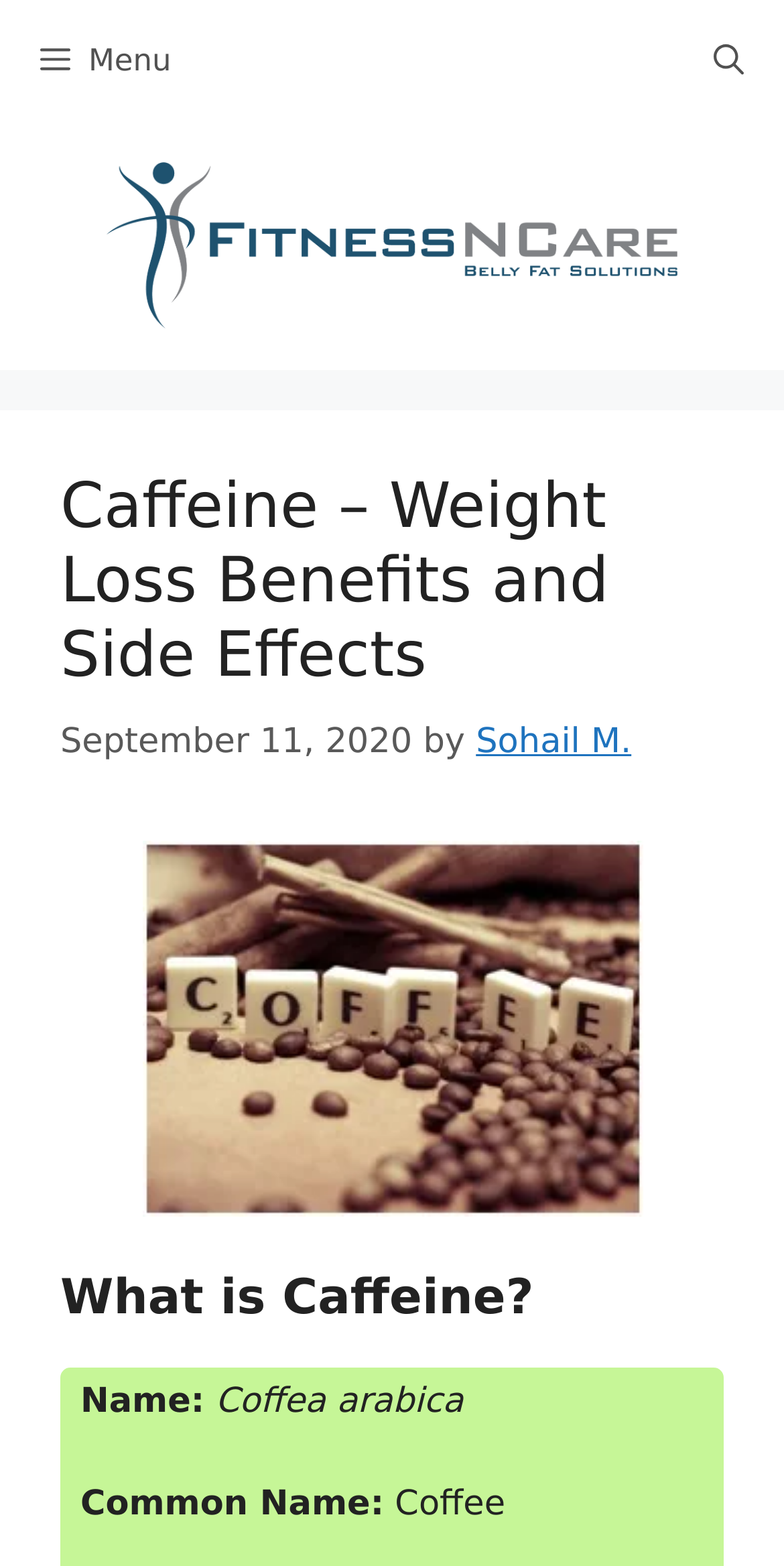Explain in detail what you observe on this webpage.

The webpage is about exploring the benefits and potential side effects of caffeine for weight loss. At the top, there is a navigation menu on the left and a search bar link on the right. Below the navigation menu, there is a site banner with a link to FitnessNCare.com, accompanied by an image of the website's logo.

The main content area has a header section with a heading that reads "Caffeine – Weight Loss Benefits and Side Effects" and a timestamp indicating the article was published on September 11, 2020, by Sohail M. Below the header, there is a large image related to caffeine and weight loss benefits.

The article is divided into sections, with the first section titled "What is Caffeine?" This section contains a series of static text elements, including "Name:" and "Common Name:", with corresponding answers "Coffea arabica" and "Coffee", respectively.